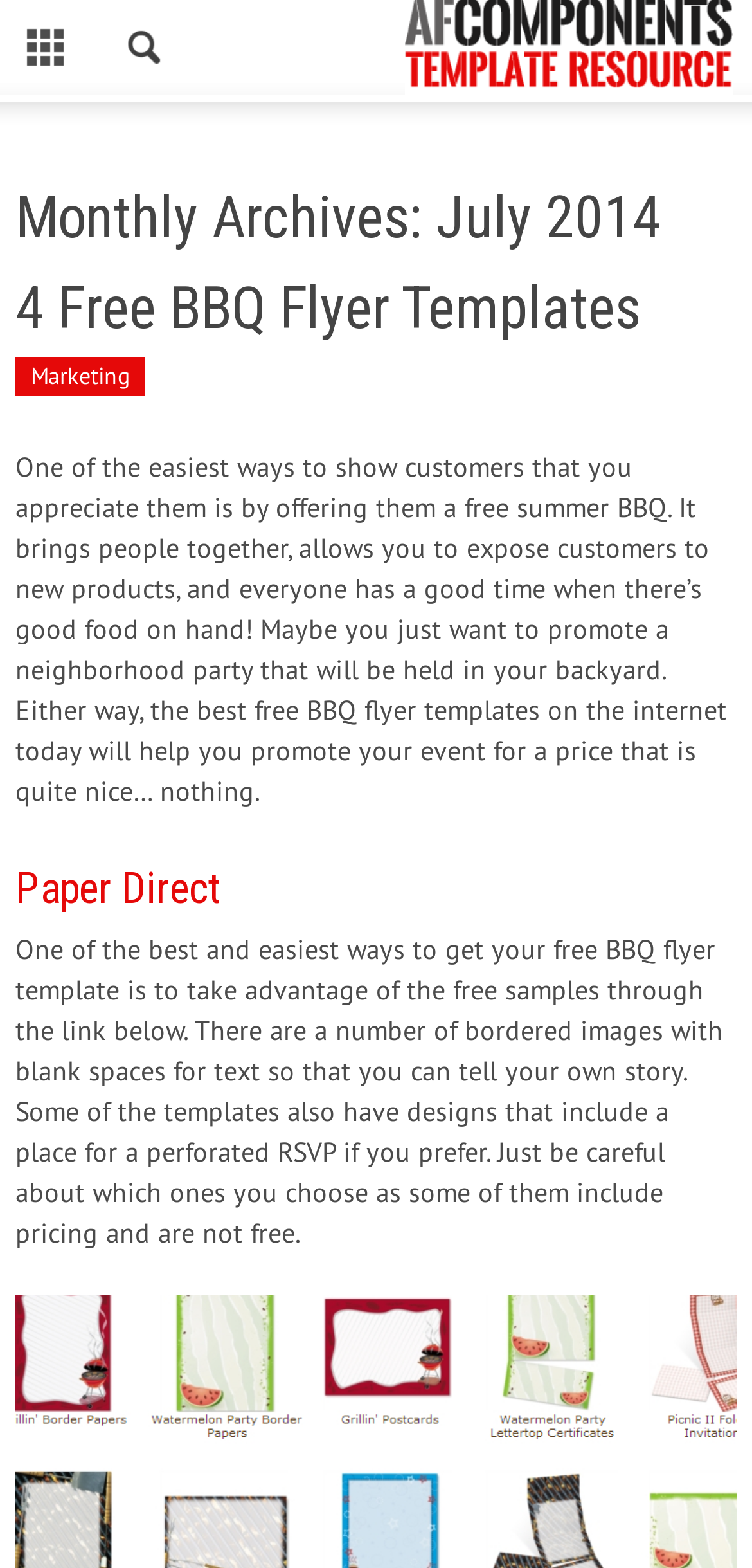Answer this question using a single word or a brief phrase:
What is the benefit of using free BBQ flyer templates?

Promote event at no cost